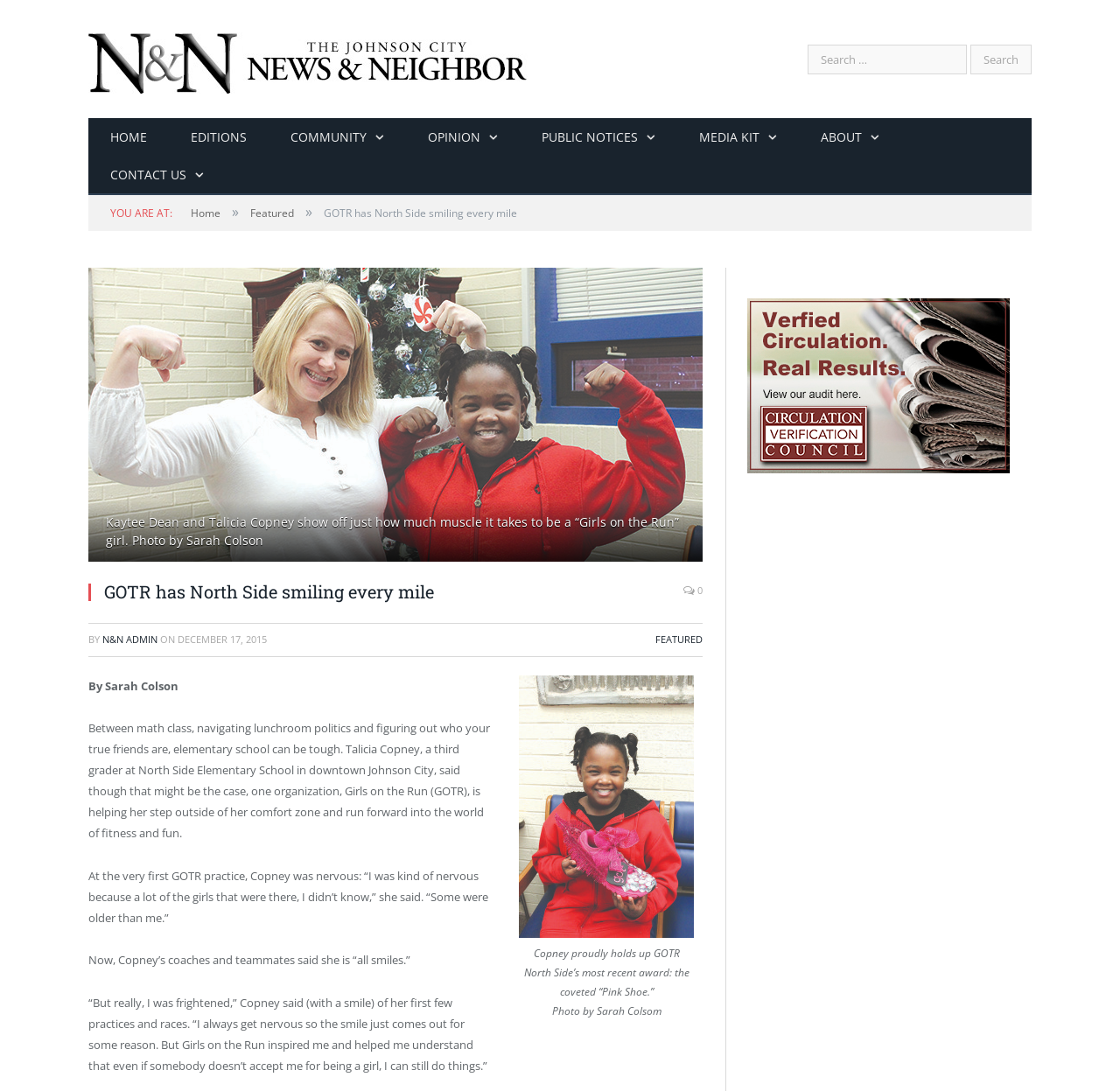Please answer the following query using a single word or phrase: 
What is the name of the organization featured in the article?

Girls on the Run